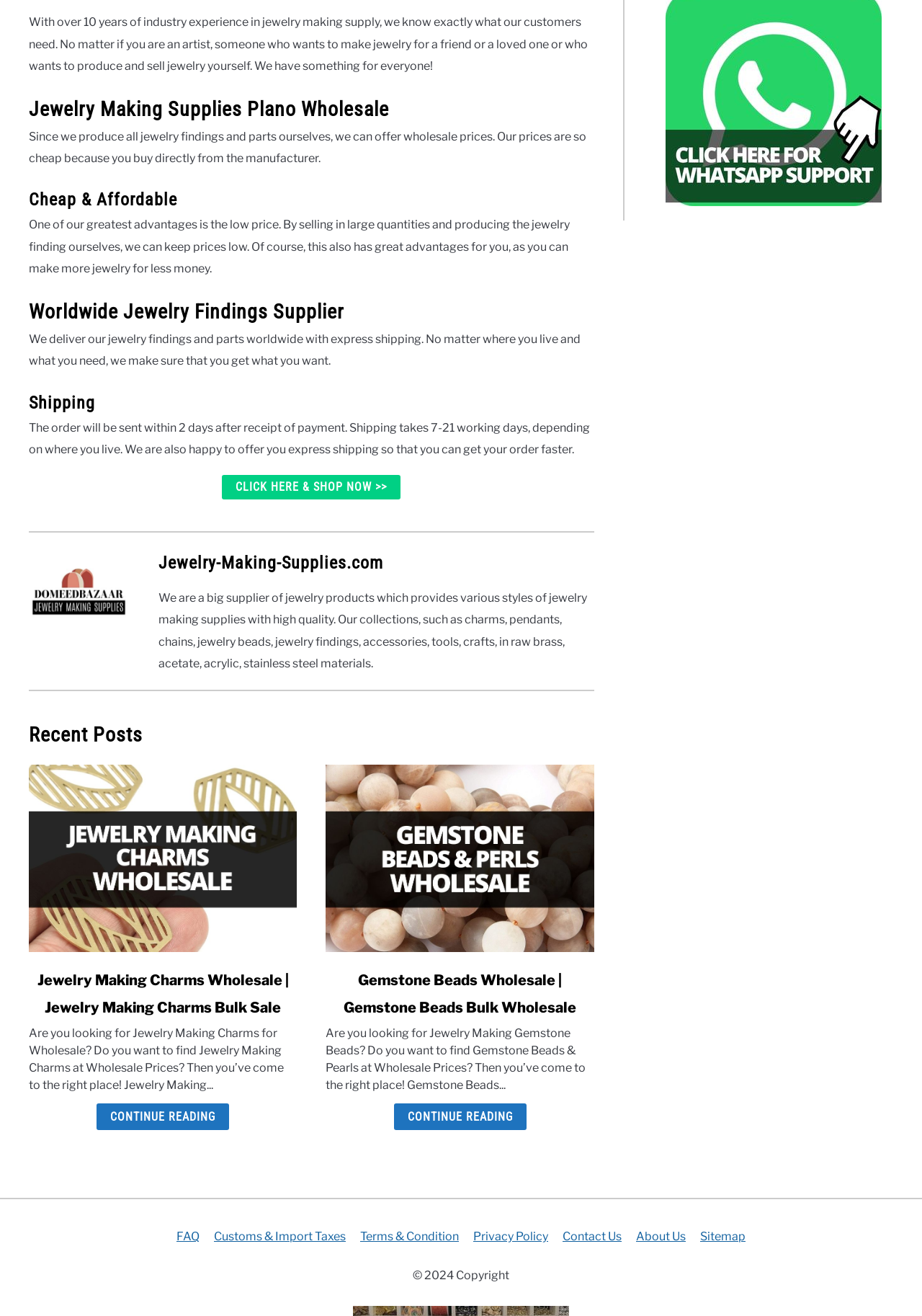Predict the bounding box coordinates of the area that should be clicked to accomplish the following instruction: "Go to the 'FAQ' page". The bounding box coordinates should consist of four float numbers between 0 and 1, i.e., [left, top, right, bottom].

[0.191, 0.934, 0.216, 0.944]